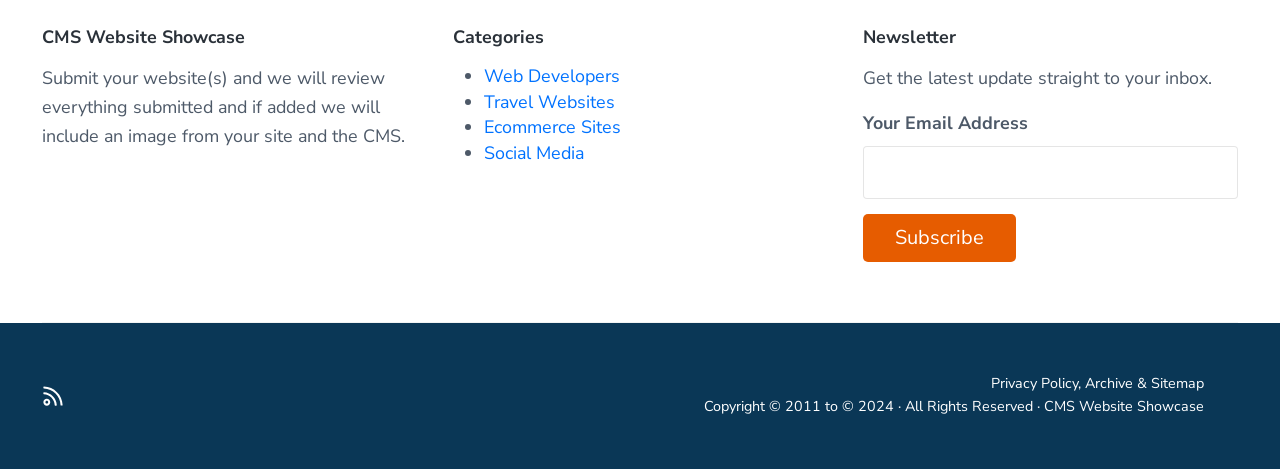Provide a one-word or one-phrase answer to the question:
What is required to subscribe to the newsletter?

Email Address